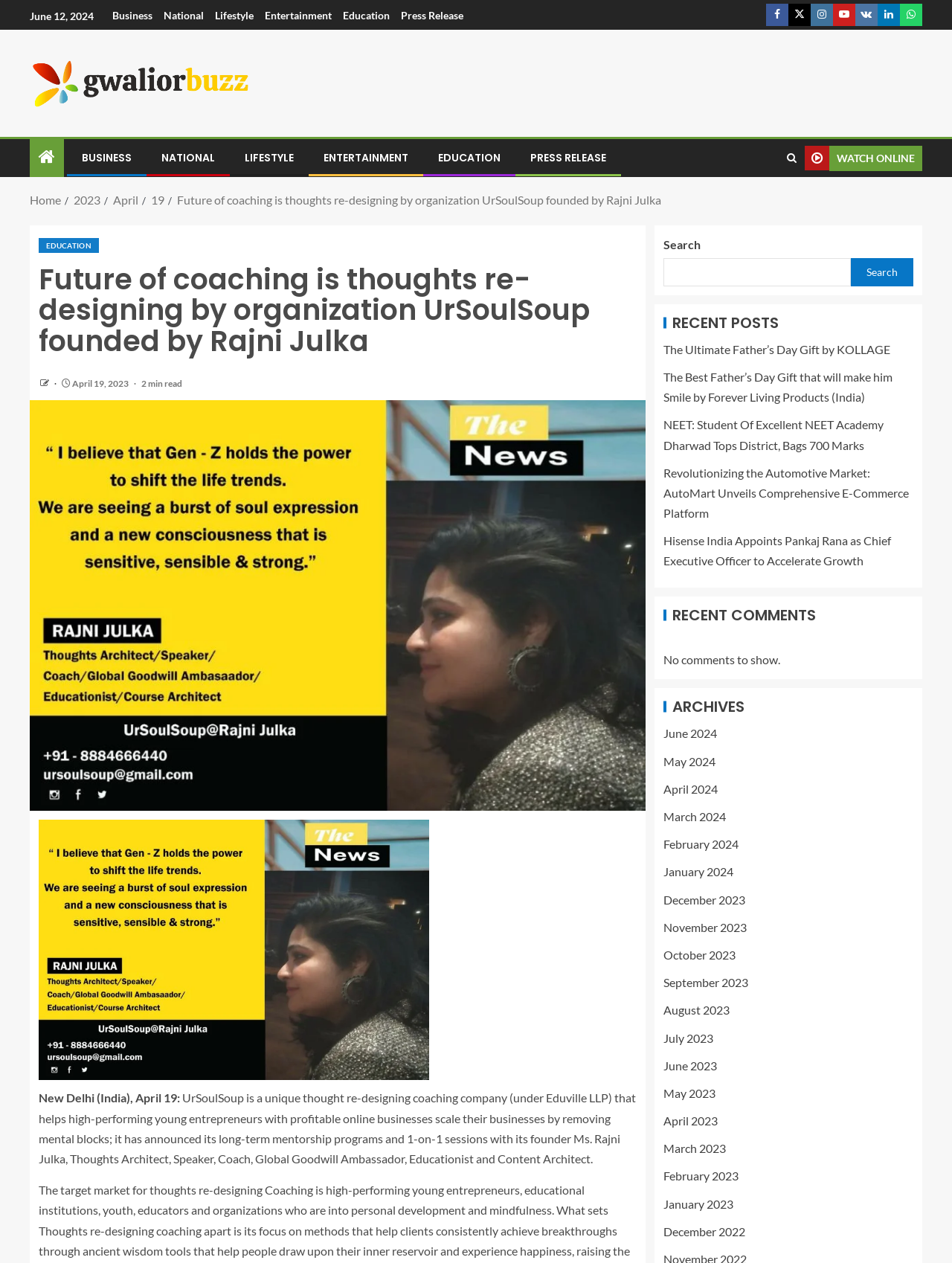Please examine the image and answer the question with a detailed explanation:
What is the date of the article?

I found the date of the article by looking at the static text 'April 19, 2023' which is located below the heading 'Future of coaching is thoughts re-designing by organization UrSoulSoup founded by Rajni Julka'.